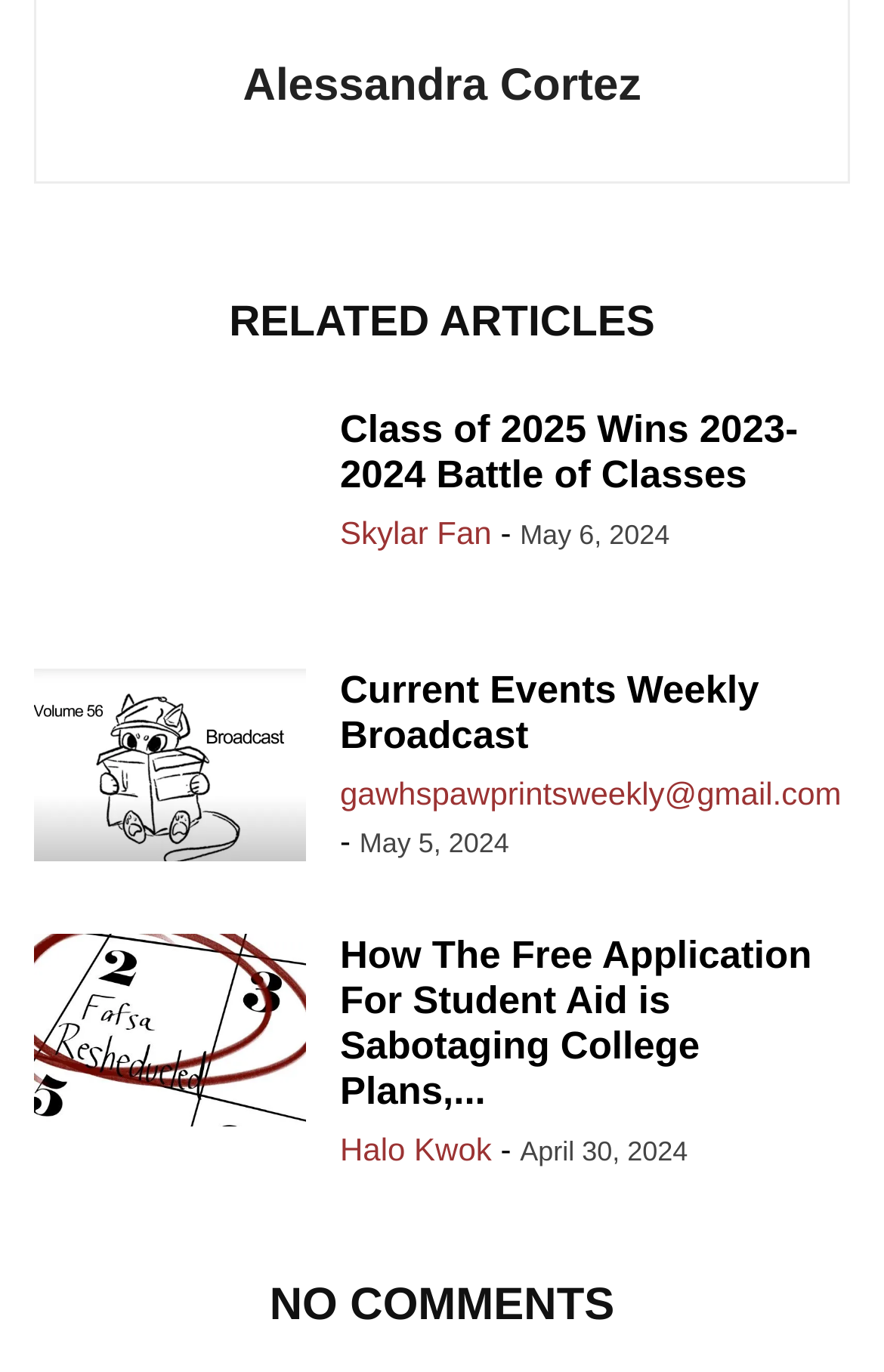What is the date of the second article?
Look at the image and answer the question with a single word or phrase.

May 5, 2024